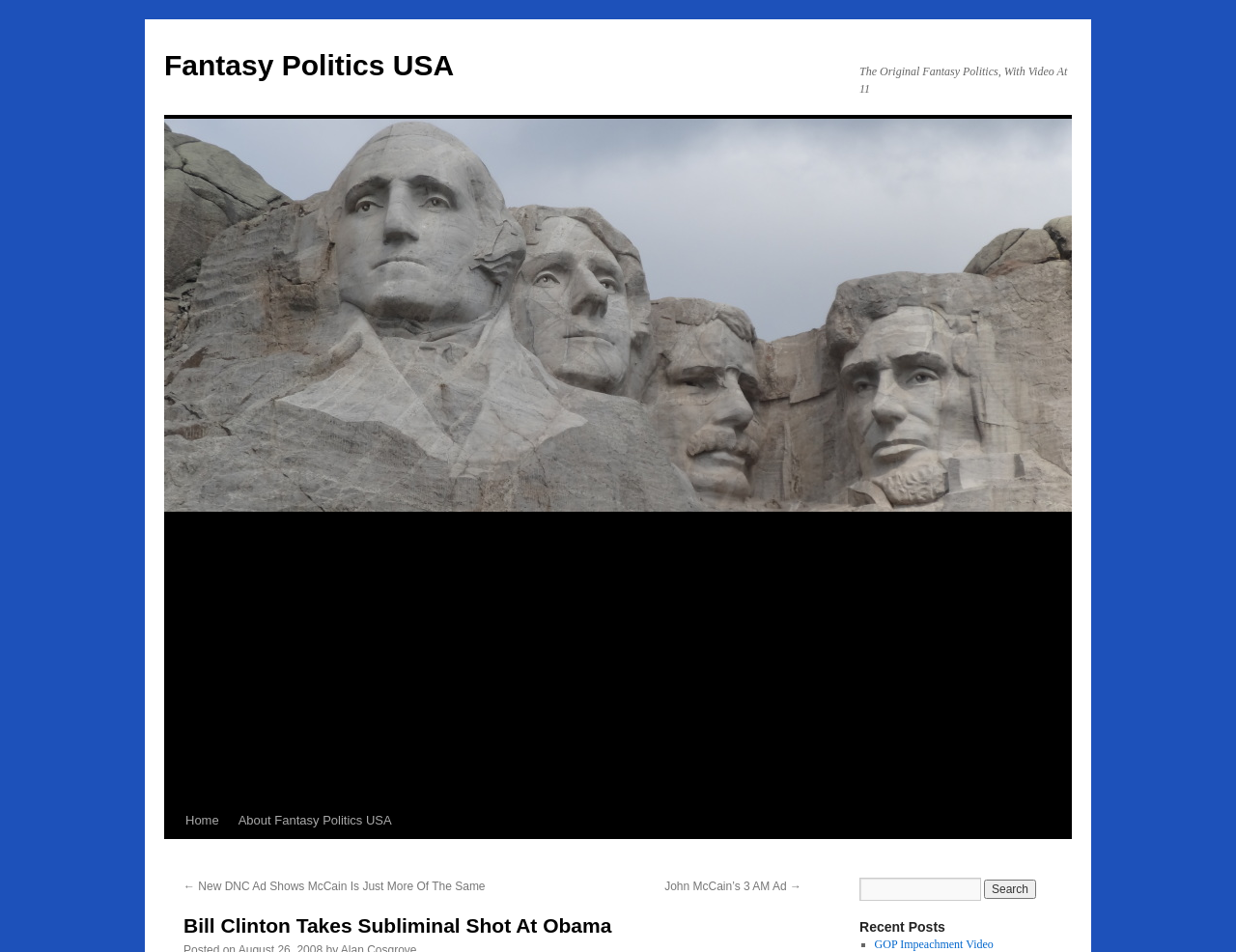Bounding box coordinates must be specified in the format (top-left x, top-left y, bottom-right x, bottom-right y). All values should be floating point numbers between 0 and 1. What are the bounding box coordinates of the UI element described as: About Fantasy Politics USA

[0.185, 0.843, 0.325, 0.881]